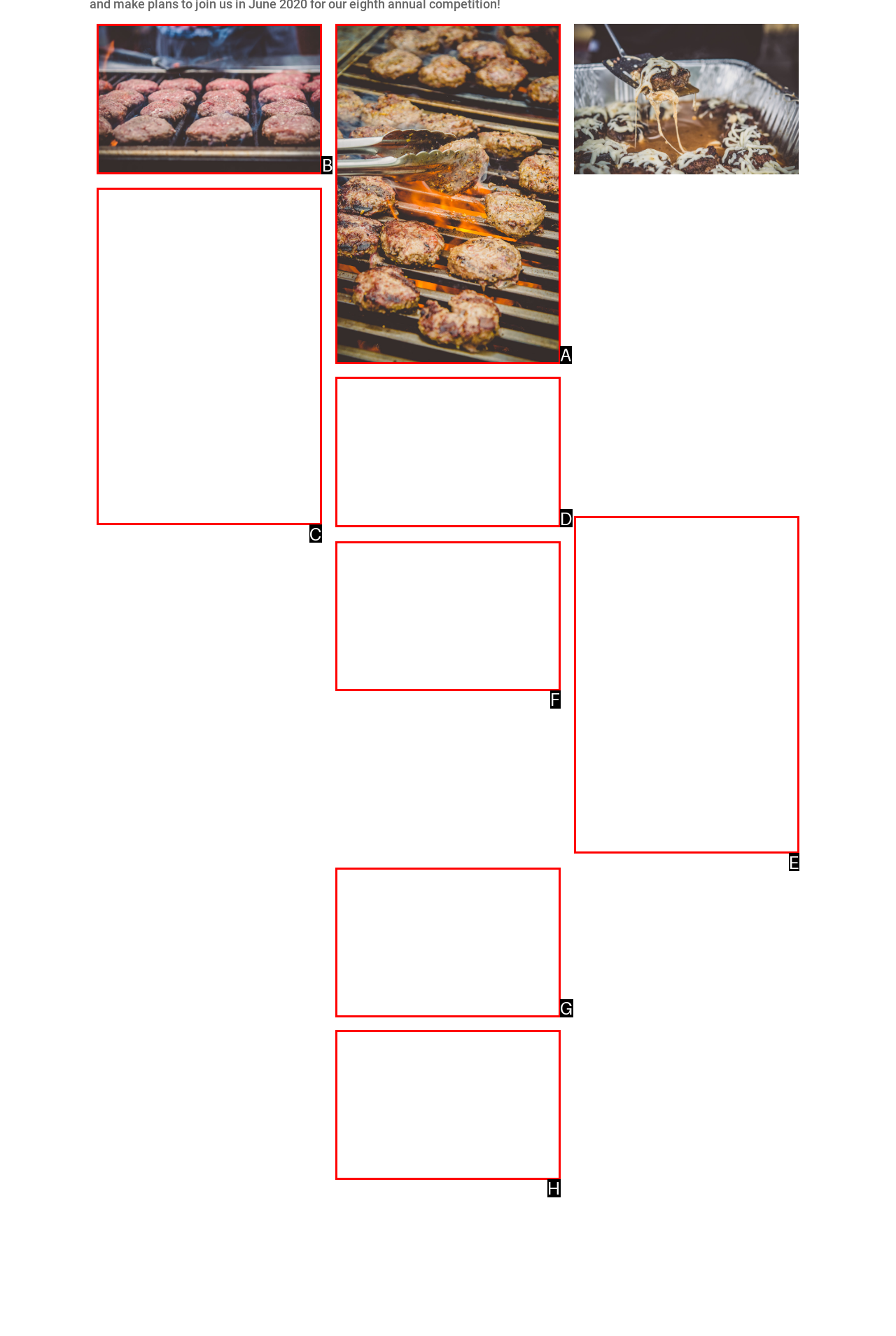Select the right option to accomplish this task: click the first image. Reply with the letter corresponding to the correct UI element.

B